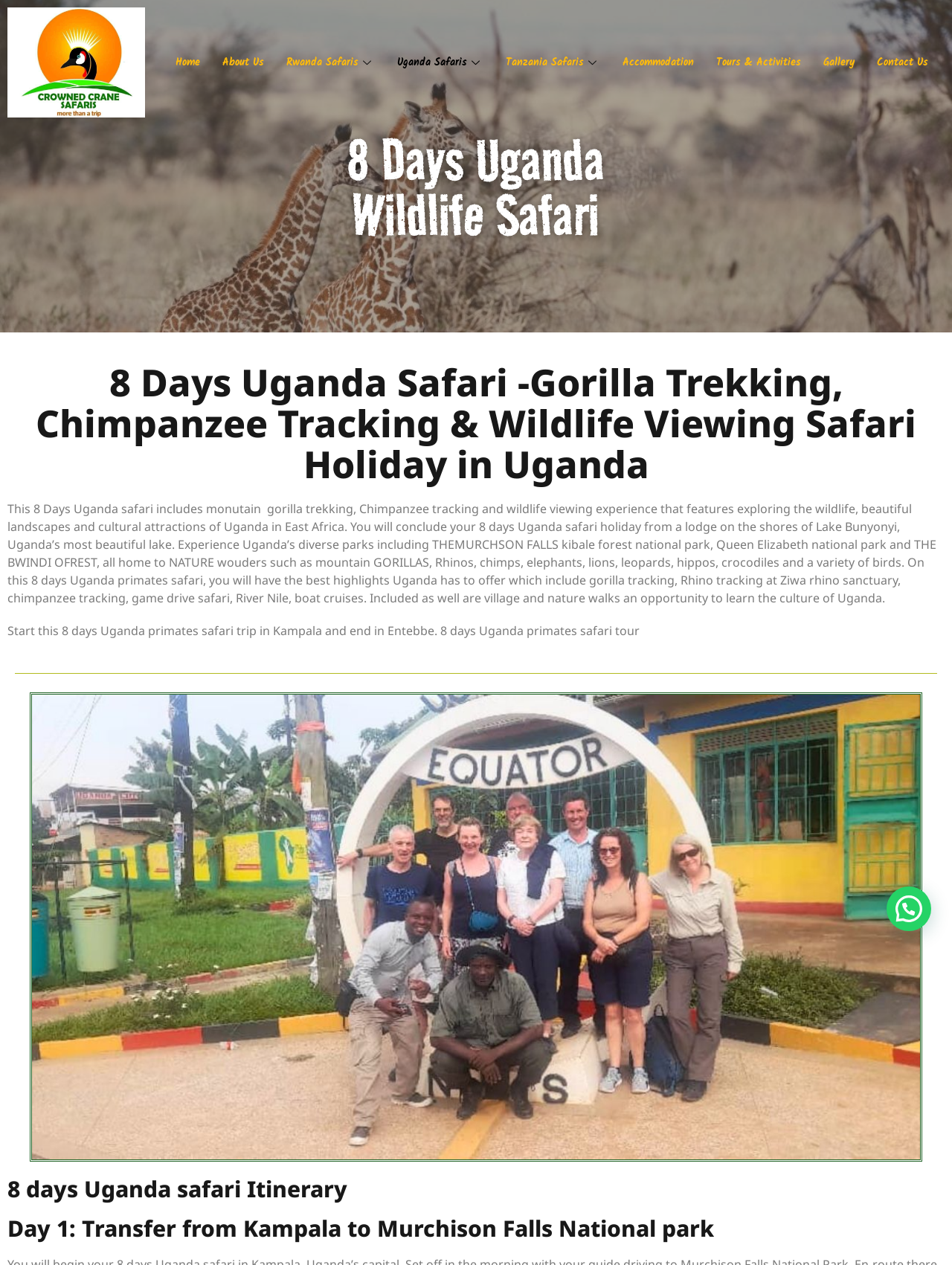What is the location of the lodge on the last day?
Refer to the screenshot and respond with a concise word or phrase.

Lake Bunyonyi